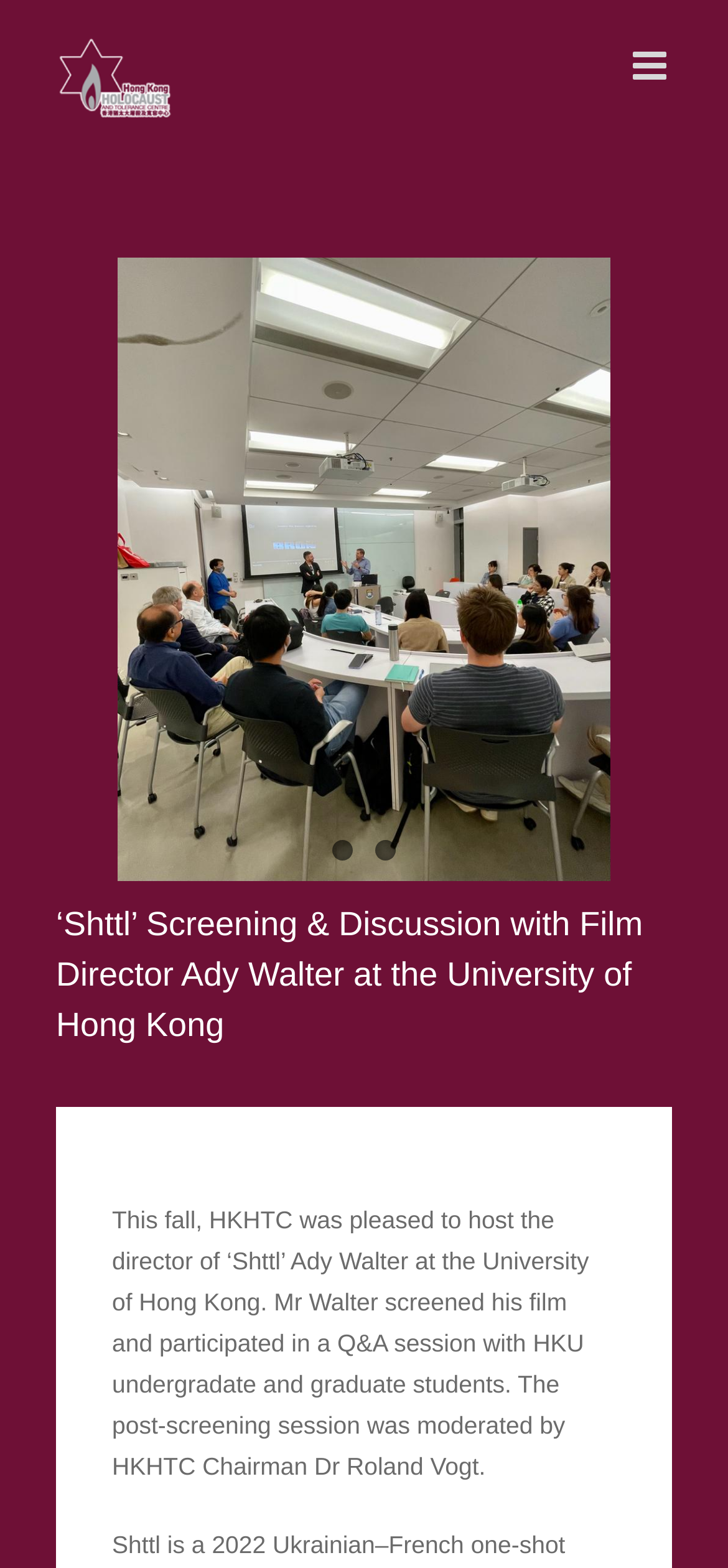Respond to the following question using a concise word or phrase: 
What is the name of the organization hosting the event?

HKHTC